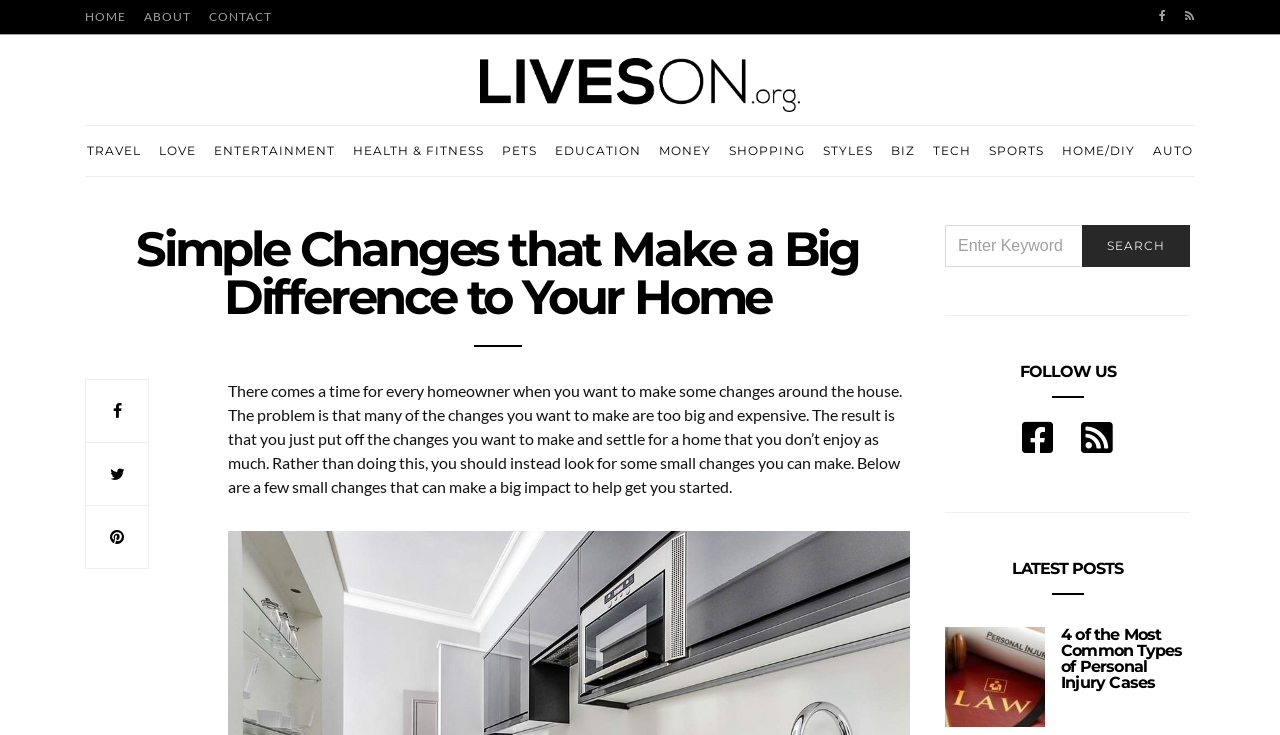Pinpoint the bounding box coordinates for the area that should be clicked to perform the following instruction: "Search for a keyword".

[0.738, 0.306, 0.93, 0.363]